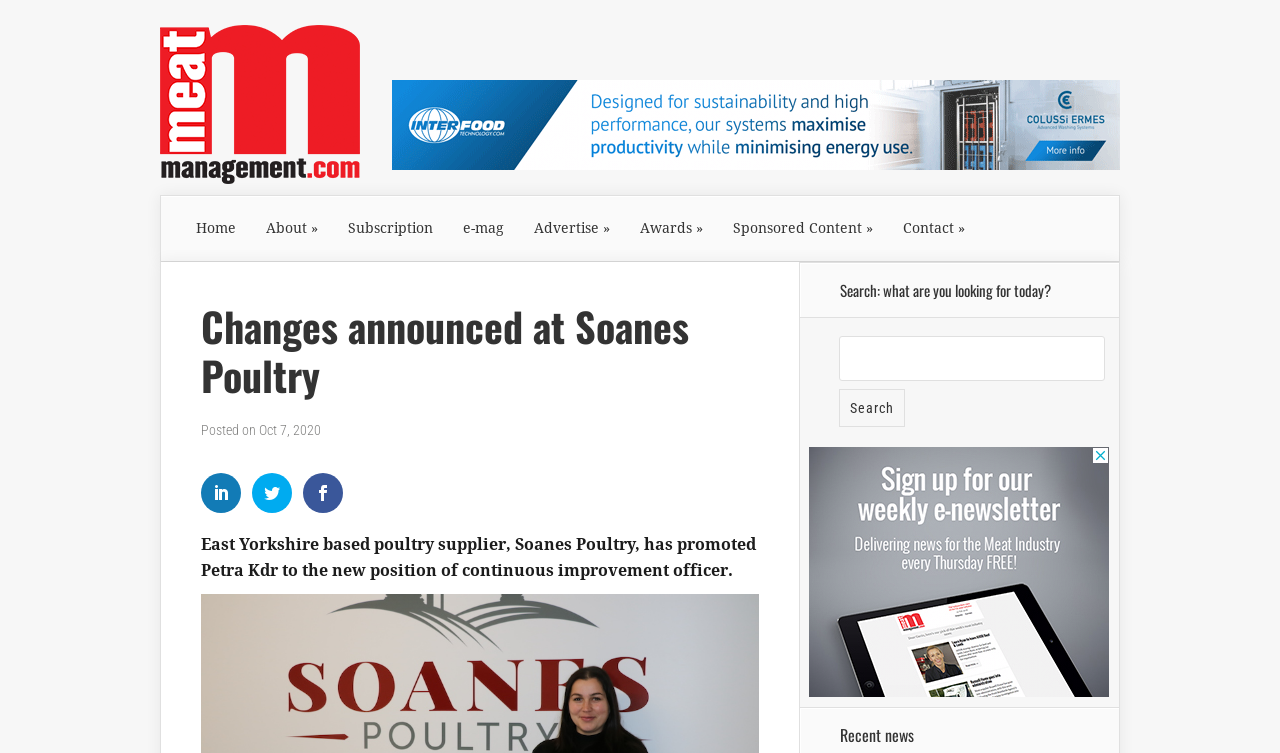Provide a thorough and detailed response to the question by examining the image: 
How many social media links are available?

There are three social media links available, represented by the icons ' ', ' ', and ' '.